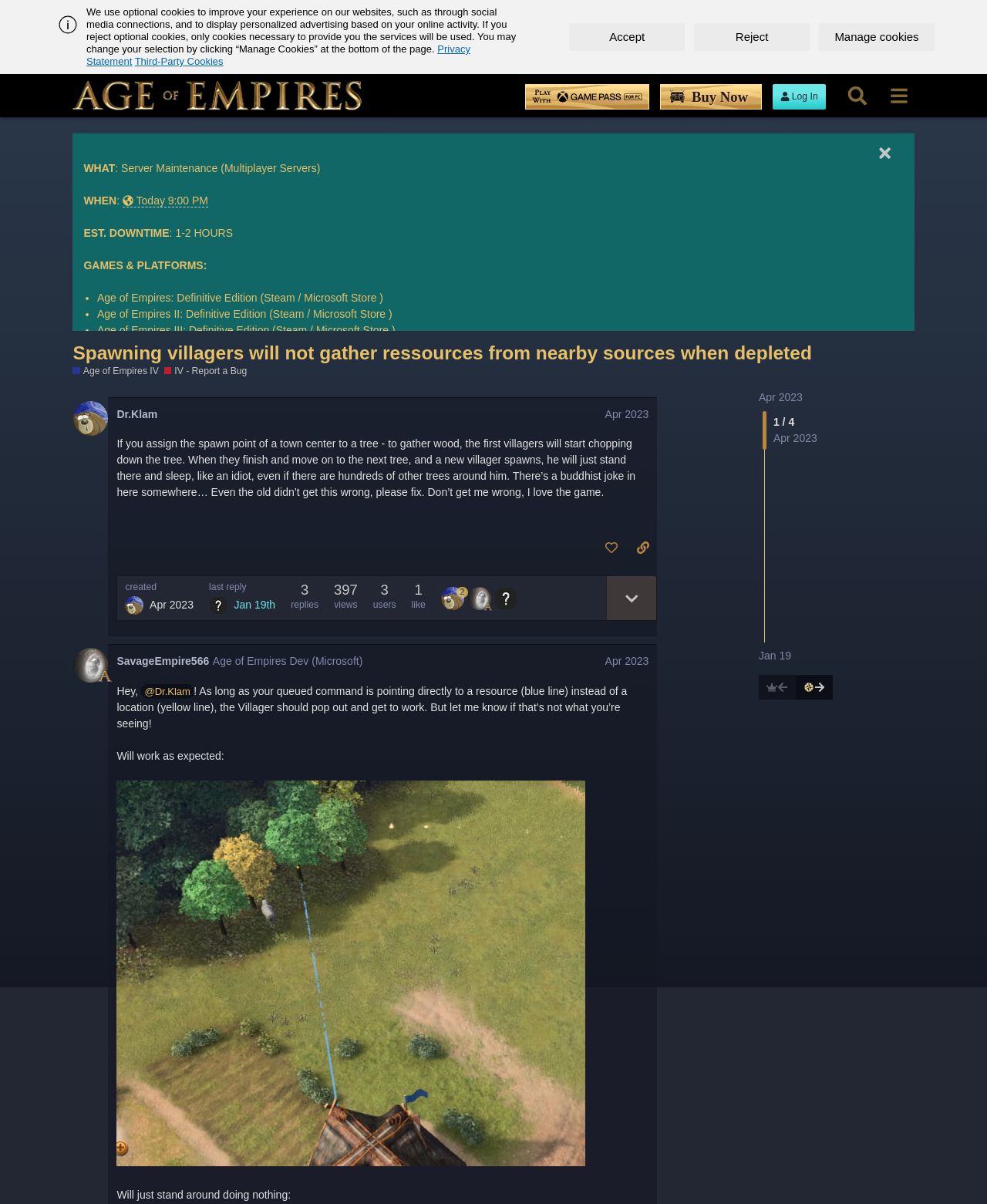Find the coordinates for the bounding box of the element with this description: "title="like this post"".

[0.605, 0.445, 0.634, 0.465]